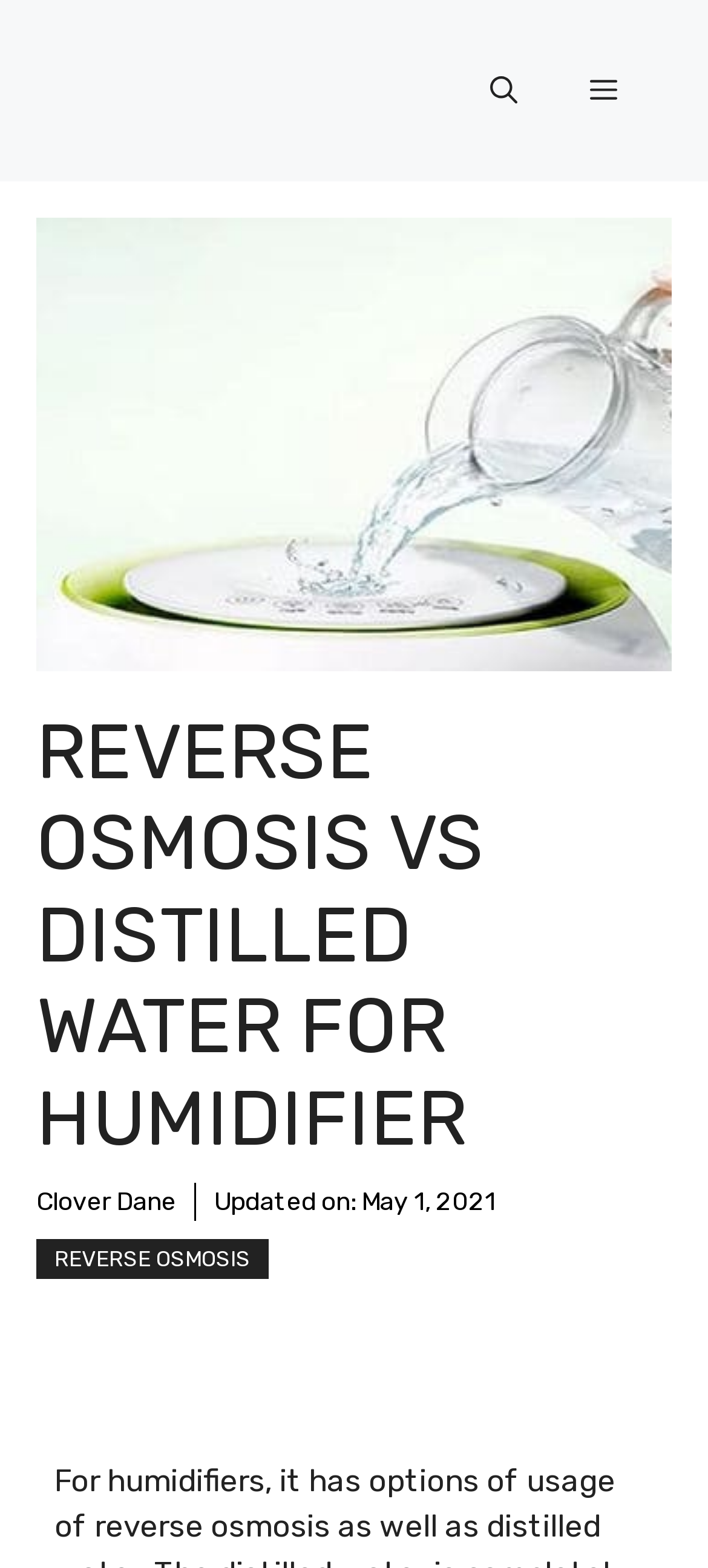Answer this question in one word or a short phrase: When was this webpage updated?

May 1, 2021